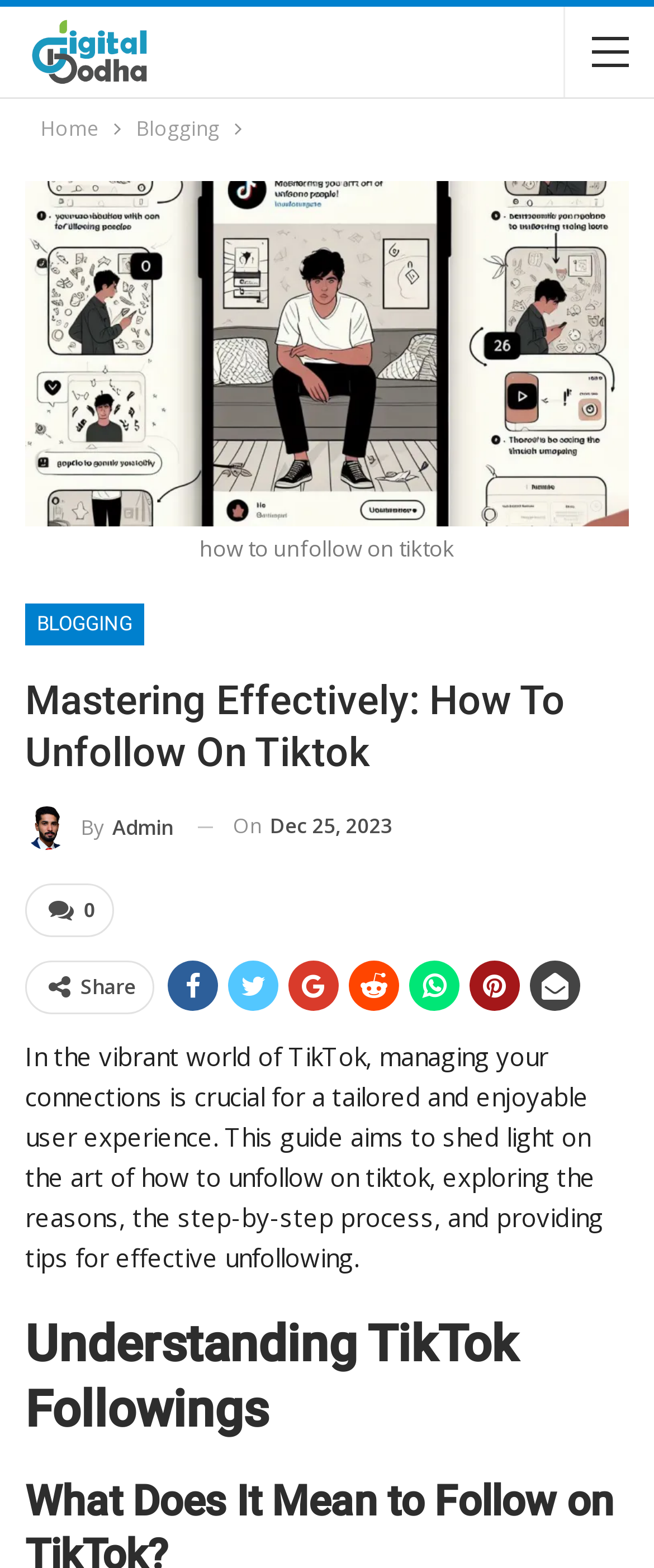Describe the webpage in detail, including text, images, and layout.

This webpage is about a guide on how to unfollow on TikTok. At the top left corner, there is a logo image of "Digital Bodha" and a navigation bar with breadcrumbs, including links to "Home" and "Blogging". Below the navigation bar, there is a large figure with a link to "how to unfollow on tiktok" and an image with the same title. 

To the right of the figure, there is a heading that reads "Mastering Effectively: How To Unfollow On Tiktok". Below the heading, there is a link to the author "By Admin" and a timestamp indicating the post was published on December 25, 2023. 

Further down, there are several social media links, including "Share" and icons for various platforms. Below these links, there is a paragraph of text that explains the importance of managing connections on TikTok and provides a brief overview of the guide. 

The guide is divided into sections, with the first section titled "Understanding TikTok Followings".